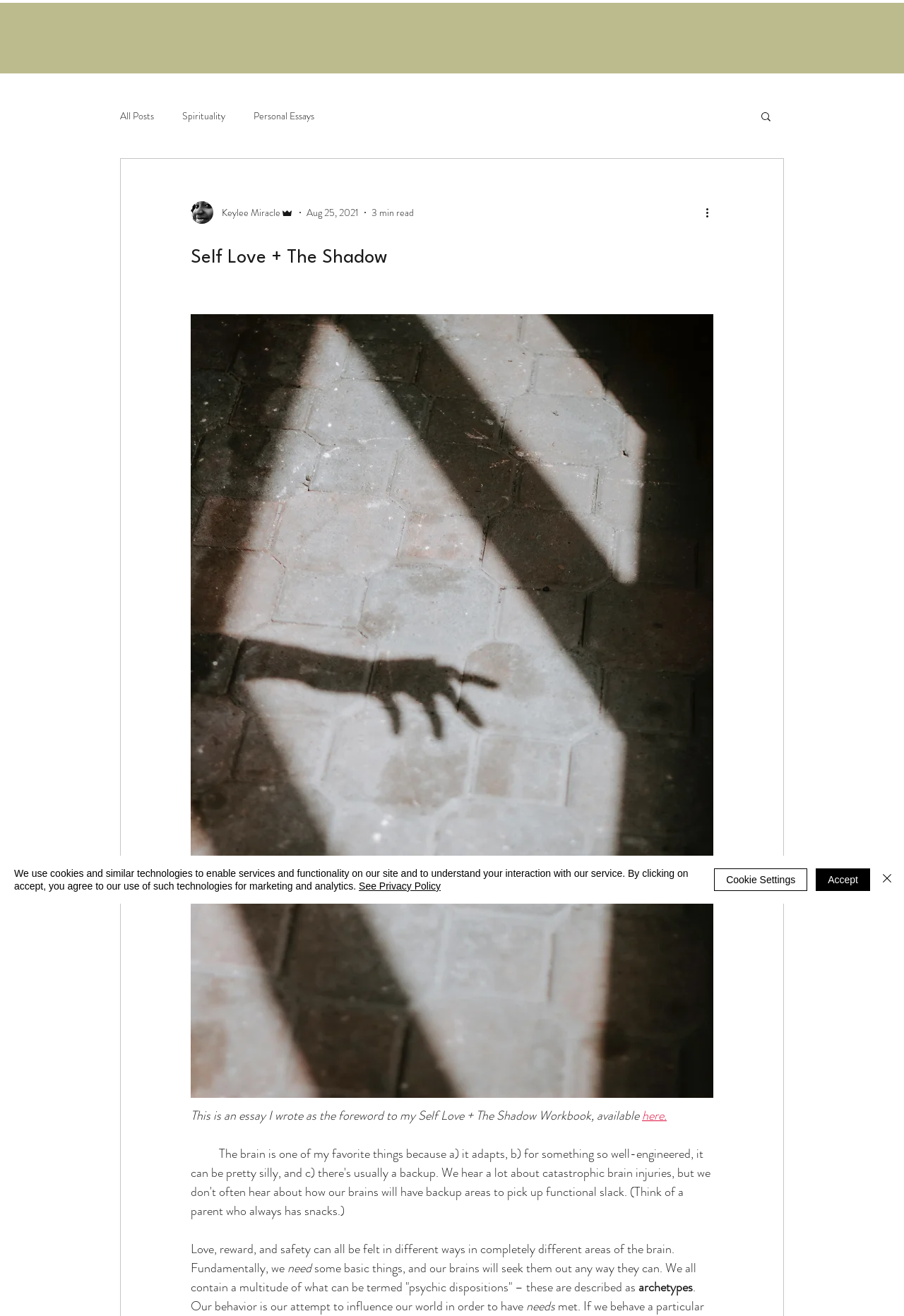Determine the bounding box coordinates of the UI element that matches the following description: "All Posts". The coordinates should be four float numbers between 0 and 1 in the format [left, top, right, bottom].

[0.133, 0.083, 0.17, 0.093]